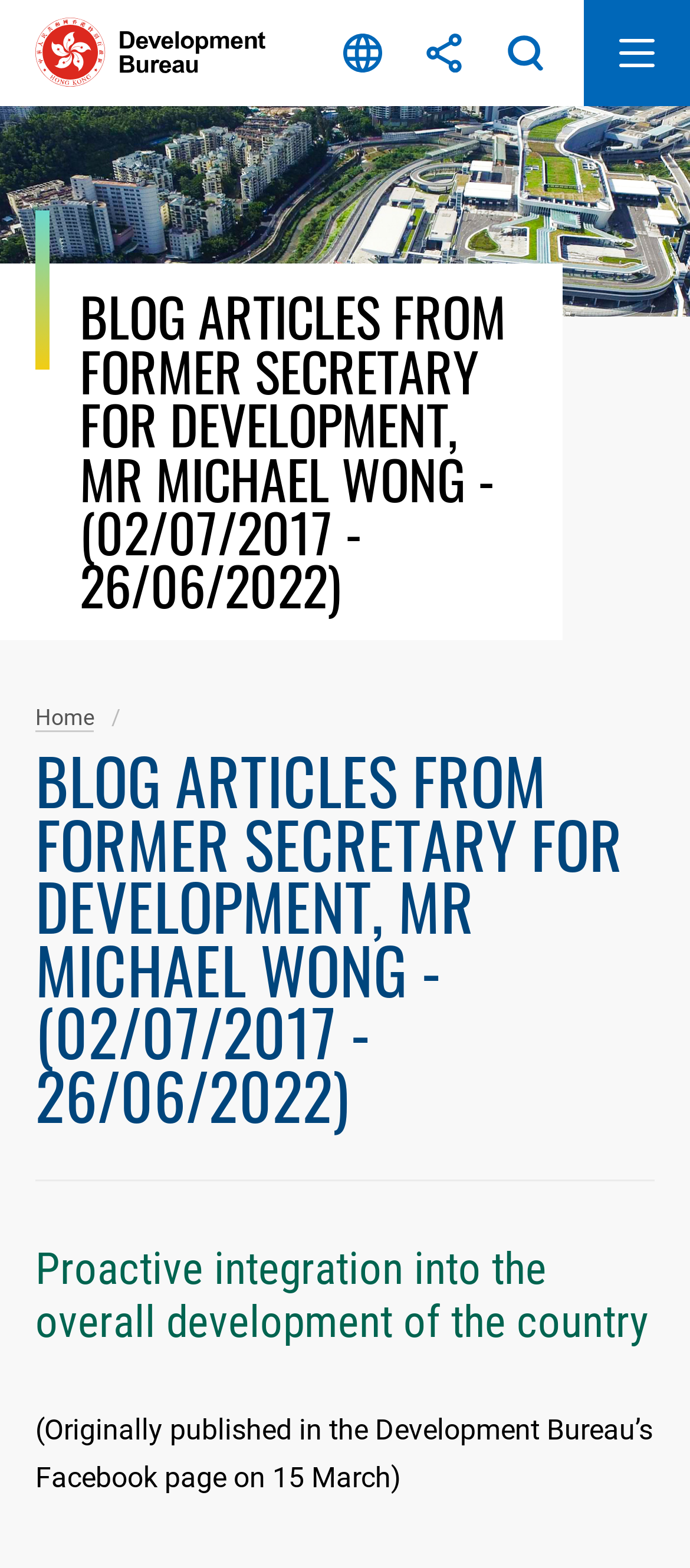Please find and provide the title of the webpage.

BLOG ARTICLES FROM FORMER SECRETARY FOR DEVELOPMENT, MR MICHAEL WONG - (02/07/2017 - 26/06/2022)